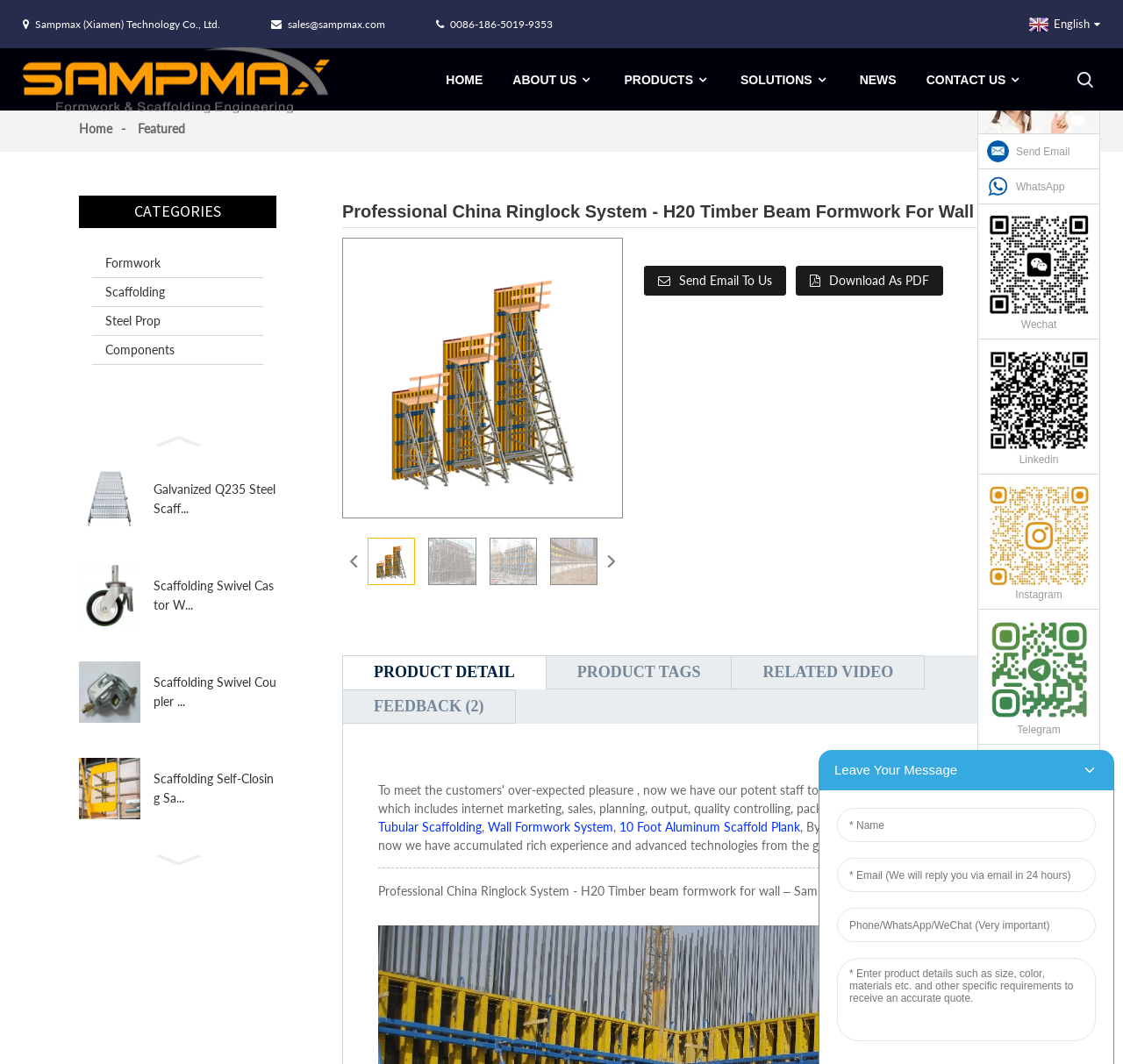Please examine the image and answer the question with a detailed explanation:
What is the company name of the website?

The company name can be found at the top of the webpage, where it says 'Sampmax (Xiamen) Technology Co., Ltd.'